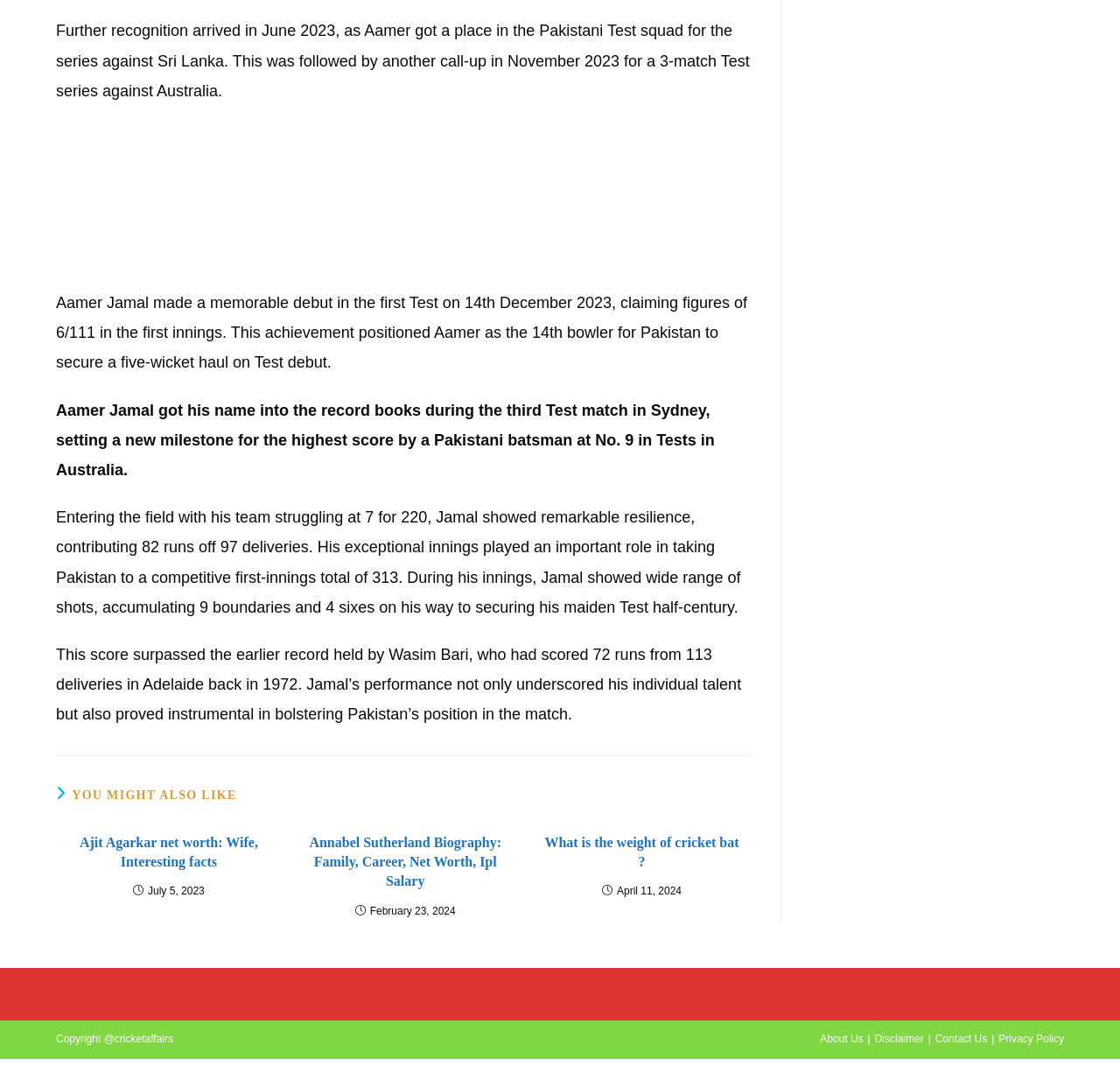Determine the bounding box for the HTML element described here: "Disclaimer". The coordinates should be given as [left, top, right, bottom] with each number being a float between 0 and 1.

[0.781, 0.969, 0.825, 0.98]